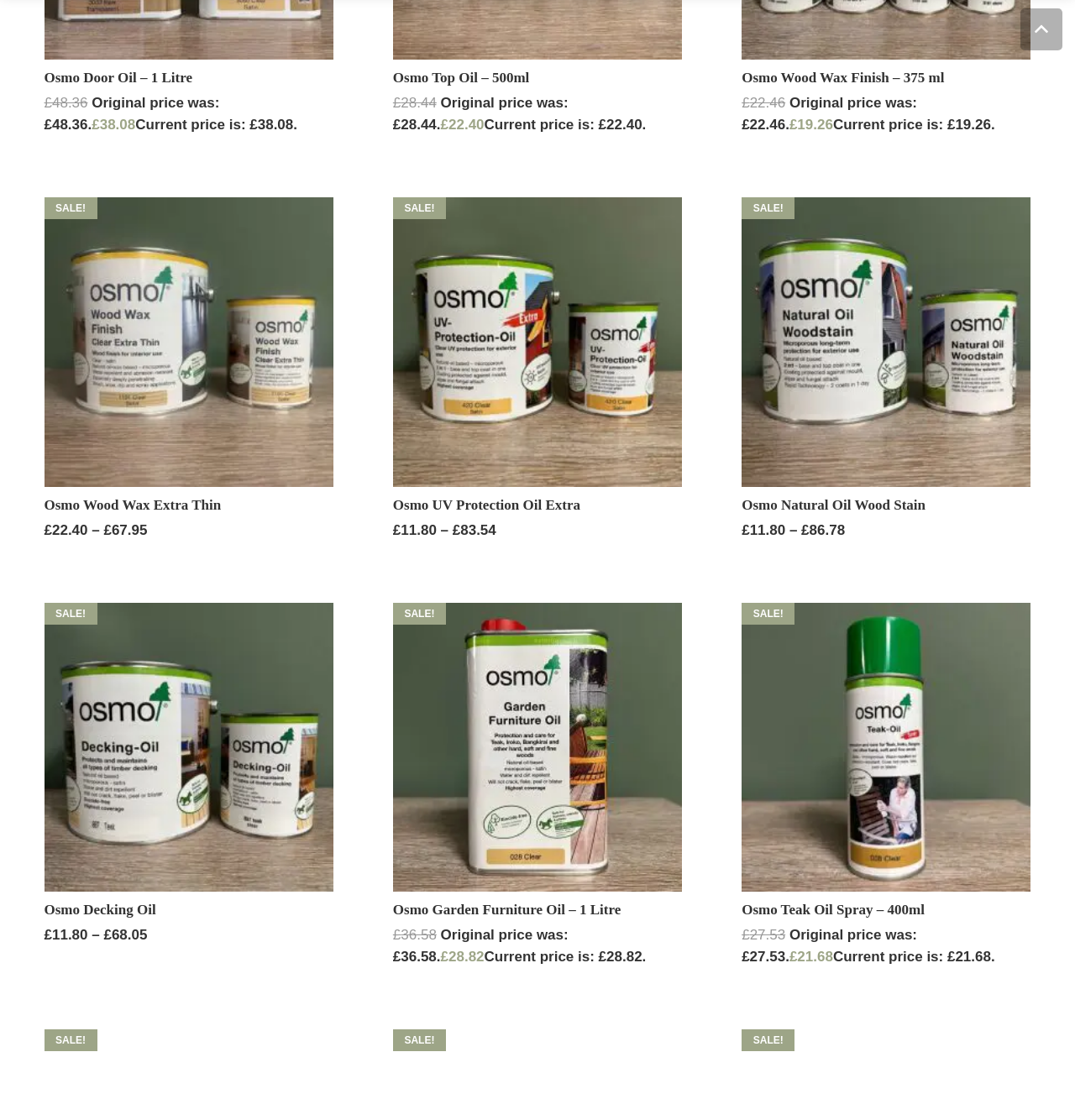How many options are available for Osmo Wood Wax Extra Thin?
Analyze the image and deliver a detailed answer to the question.

I found the link element 'Select options for “Osmo Wood Wax Extra Thin”' which indicates that there is one option available for Osmo Wood Wax Extra Thin.